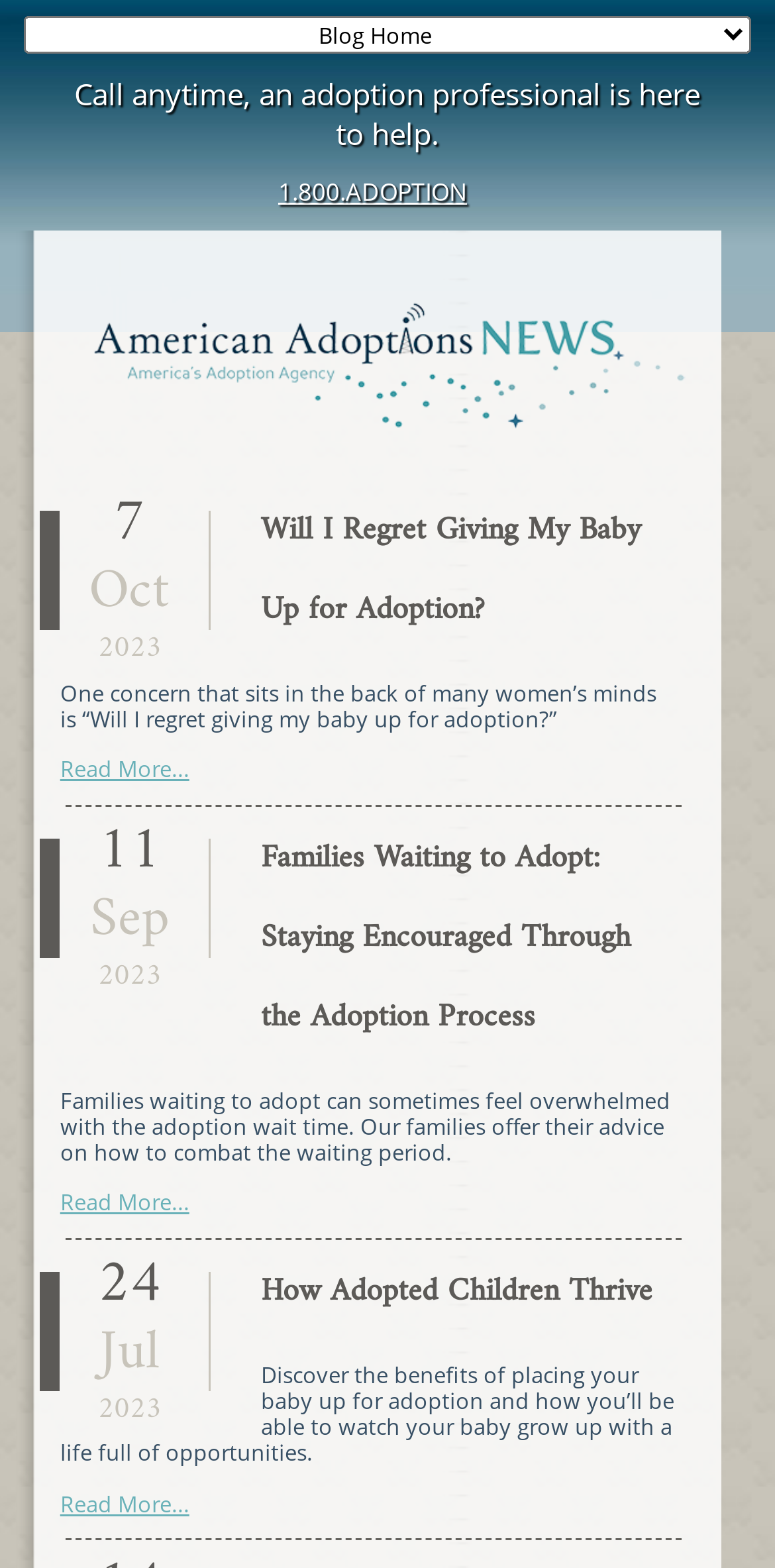How many testimonials are shown on this webpage?
Refer to the image and offer an in-depth and detailed answer to the question.

I counted the number of heading elements with links that have a similar structure and content, which appear to be testimonials. There are four of them, each with a date and a brief description.